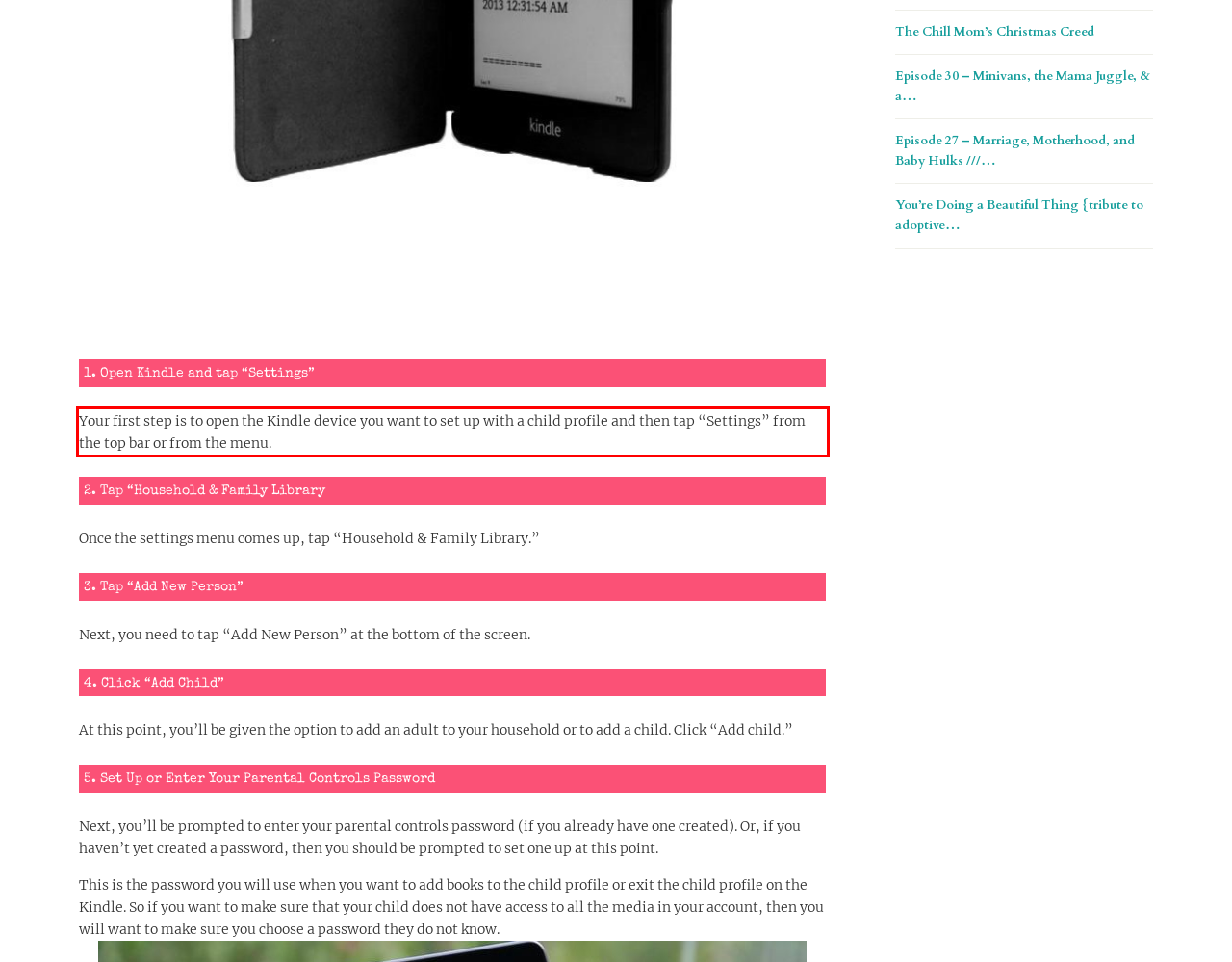Look at the screenshot of the webpage, locate the red rectangle bounding box, and generate the text content that it contains.

Your first step is to open the Kindle device you want to set up with a child profile and then tap “Settings” from the top bar or from the menu.